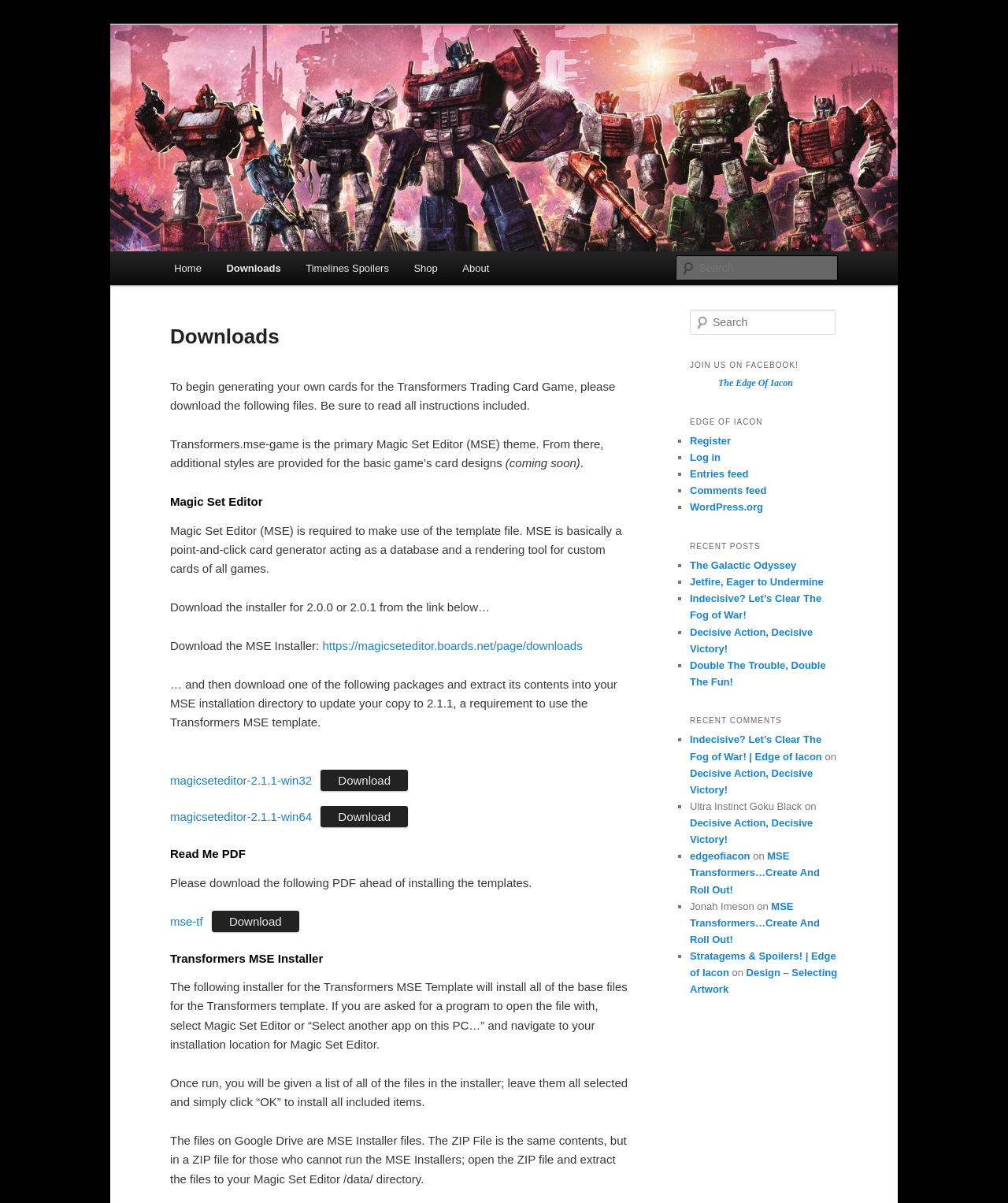Identify and extract the main heading from the webpage.

Edge of Iacon